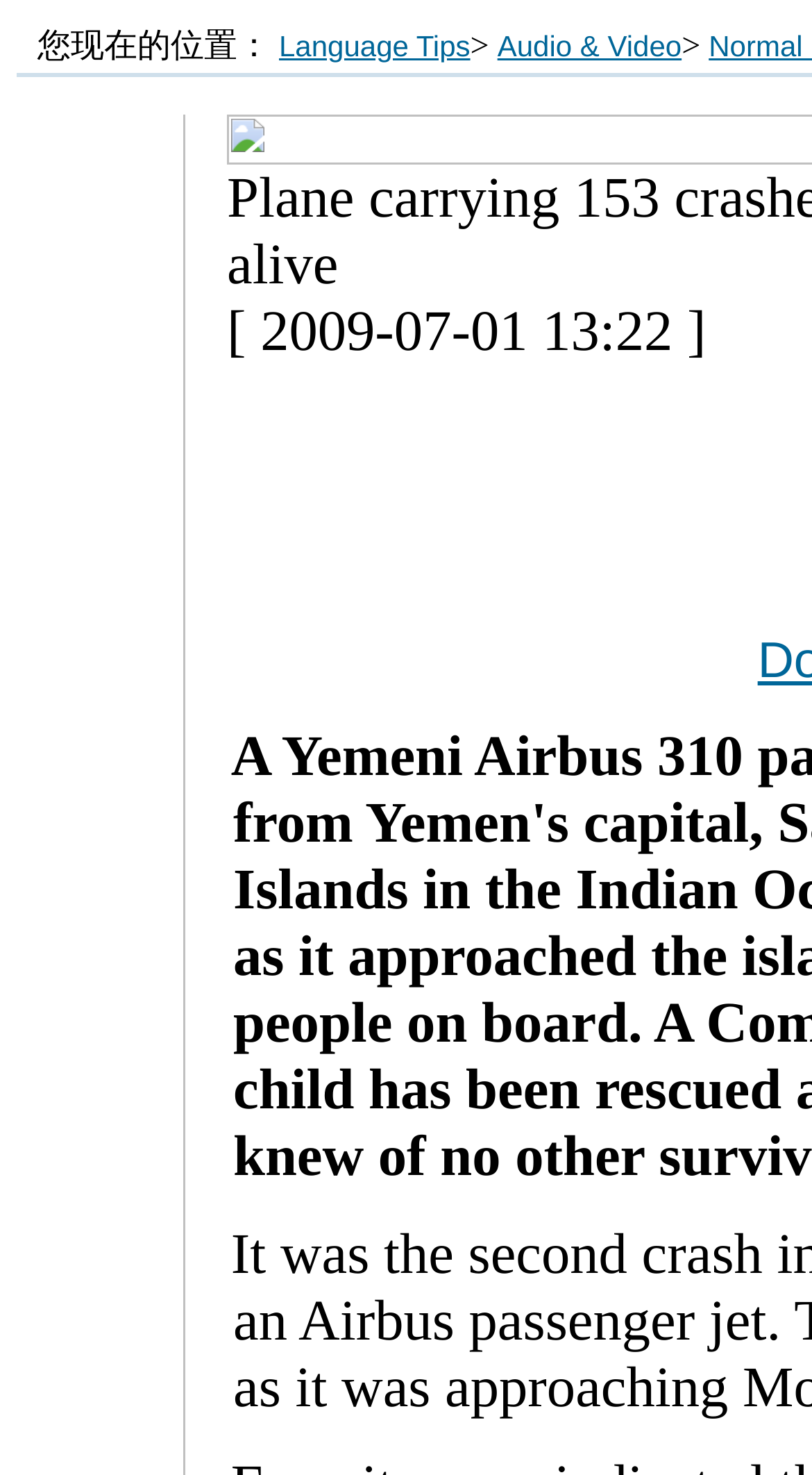What is the topic of the news article?
Refer to the image and provide a one-word or short phrase answer.

Plane crash